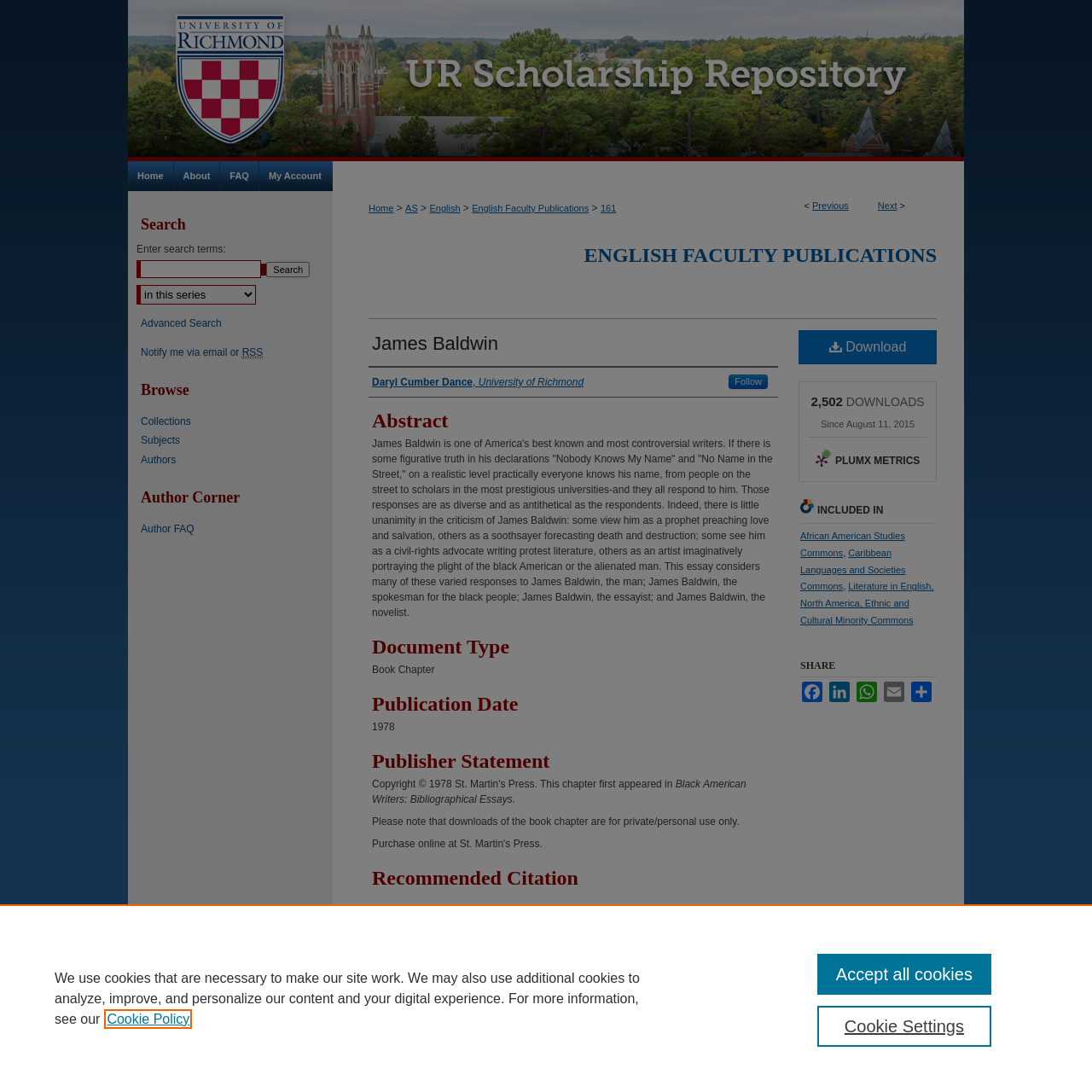Please predict the bounding box coordinates (top-left x, top-left y, bottom-right x, bottom-right y) for the UI element in the screenshot that fits the description: title="University of Richmond"

[0.117, 0.002, 0.305, 0.012]